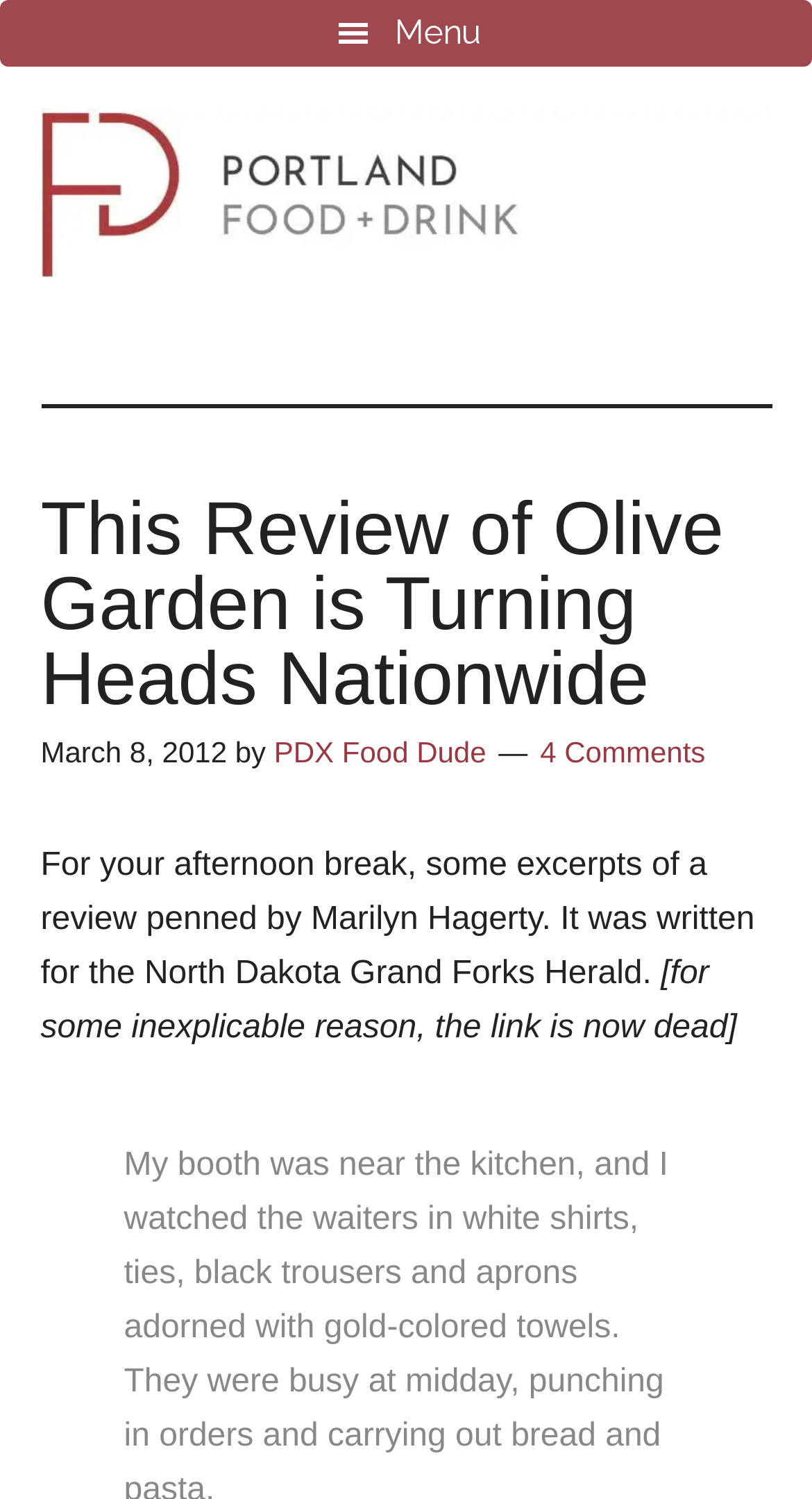Locate the bounding box coordinates of the UI element described by: "PDX Food Dude". The bounding box coordinates should consist of four float numbers between 0 and 1, i.e., [left, top, right, bottom].

[0.337, 0.49, 0.599, 0.513]